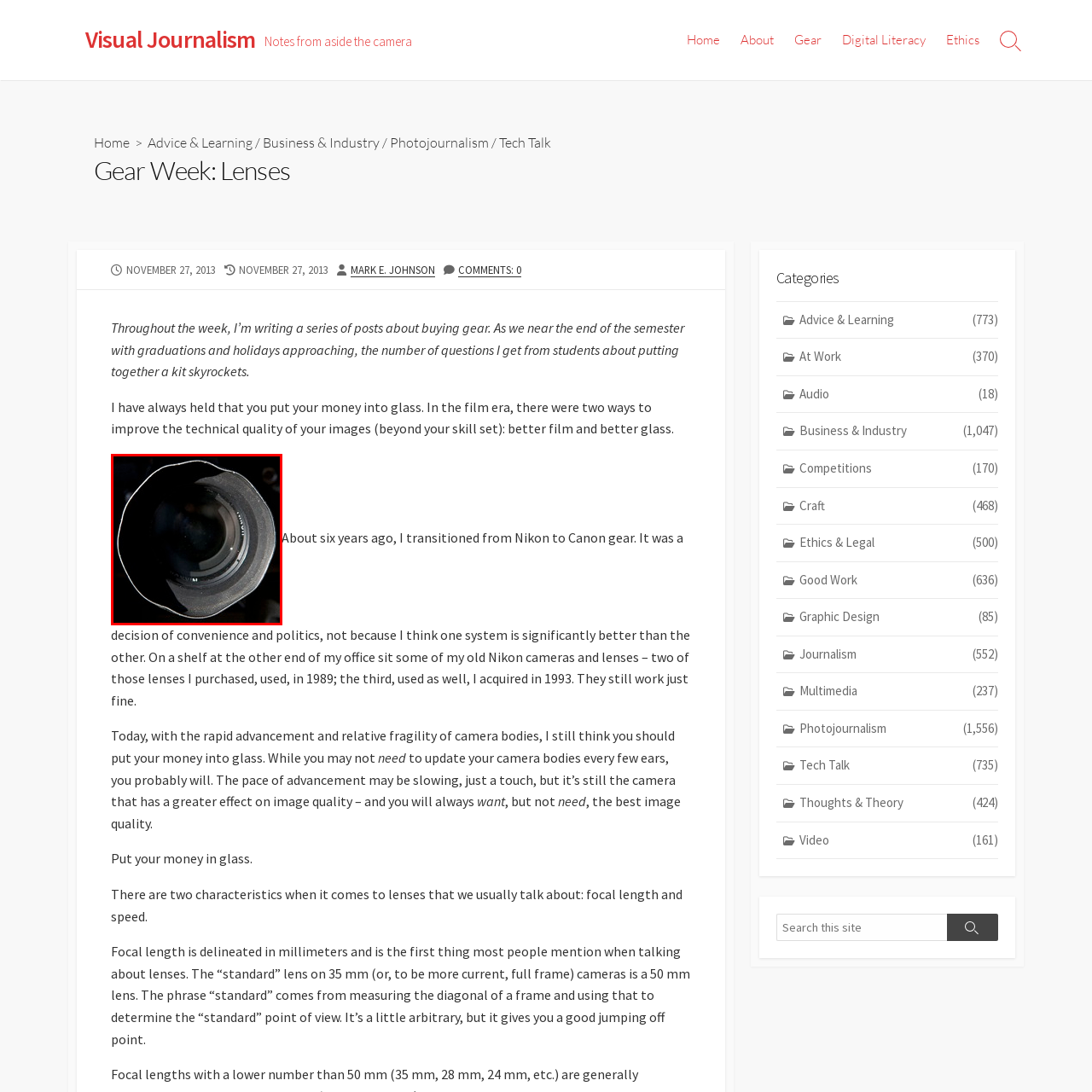Examine the area within the red bounding box and answer the following question using a single word or phrase:
What type of equipment is the camera lens?

High-quality photography equipment